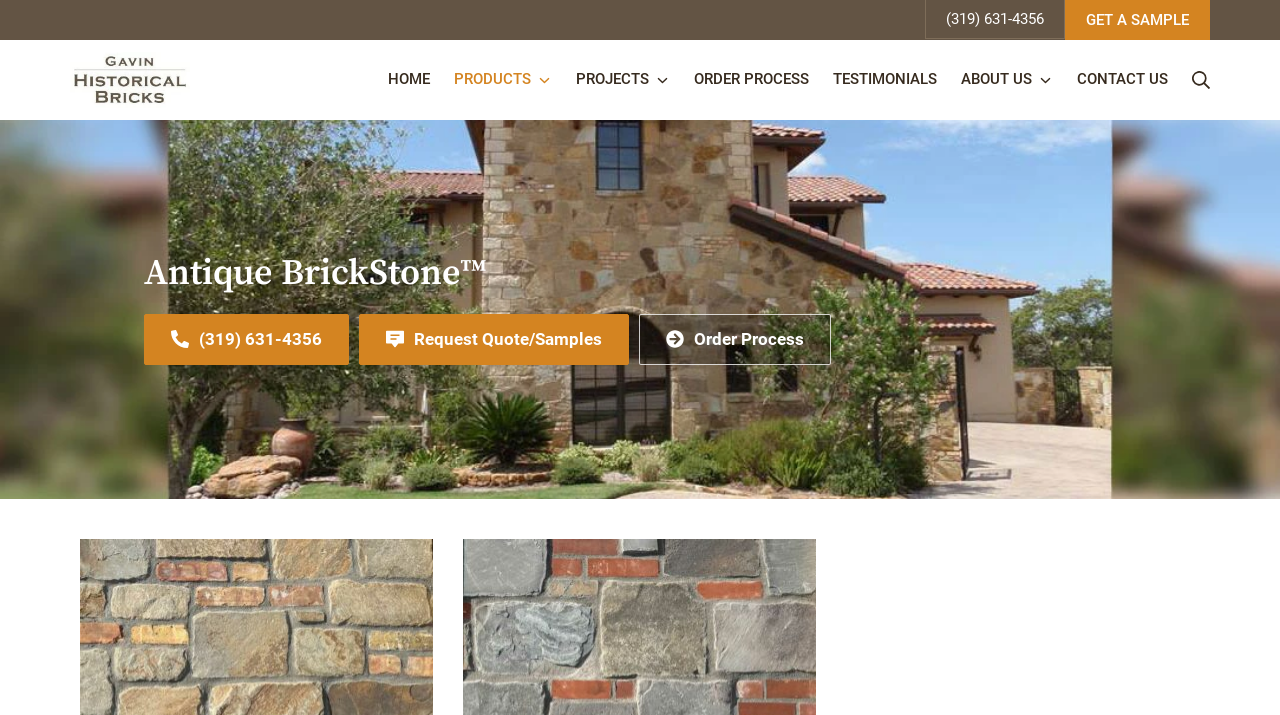Please locate the bounding box coordinates of the region I need to click to follow this instruction: "Search for something".

[0.931, 0.094, 0.945, 0.13]